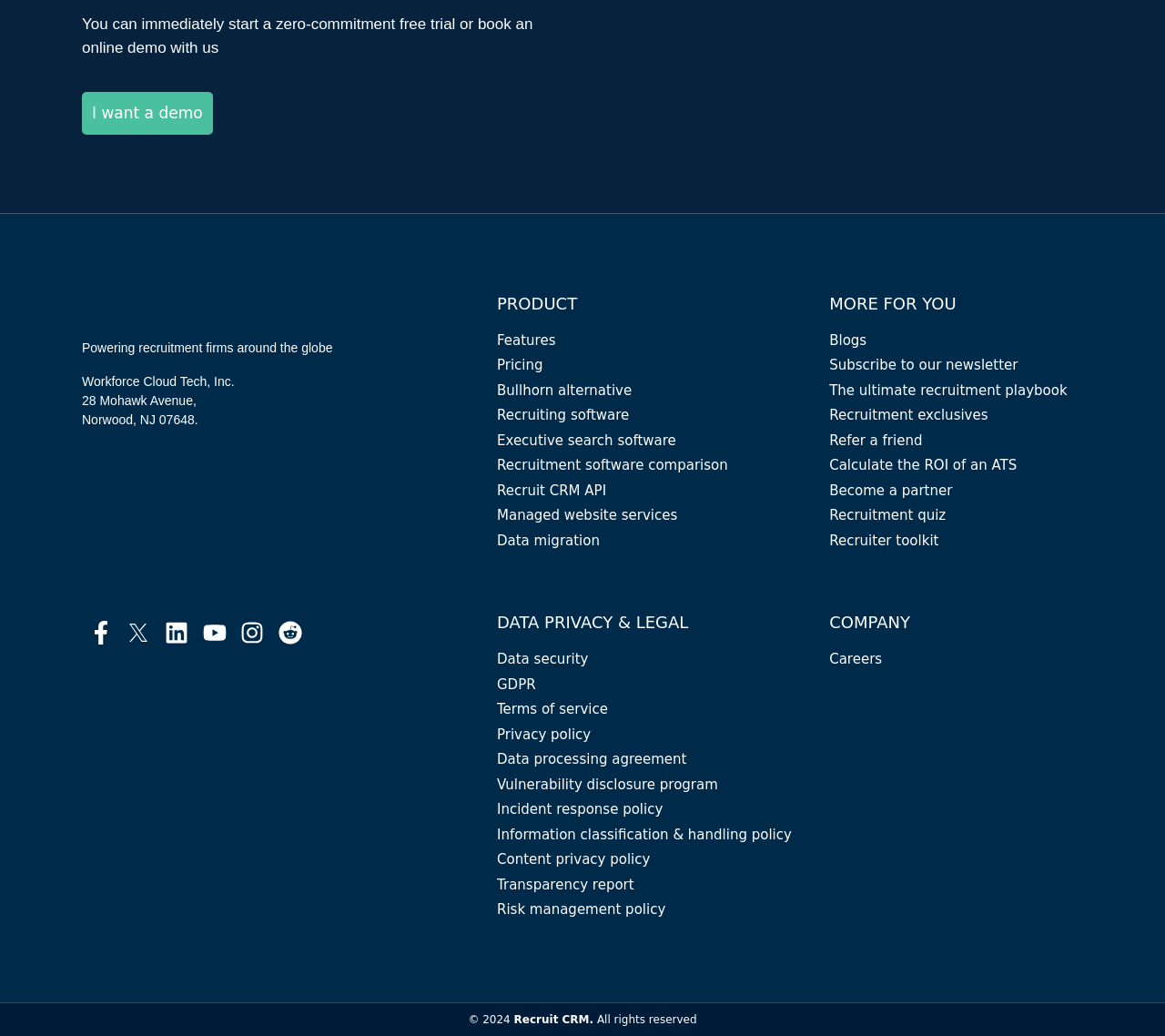Find the bounding box coordinates of the clickable element required to execute the following instruction: "Read the blog". Provide the coordinates as four float numbers between 0 and 1, i.e., [left, top, right, bottom].

[0.712, 0.319, 0.744, 0.339]